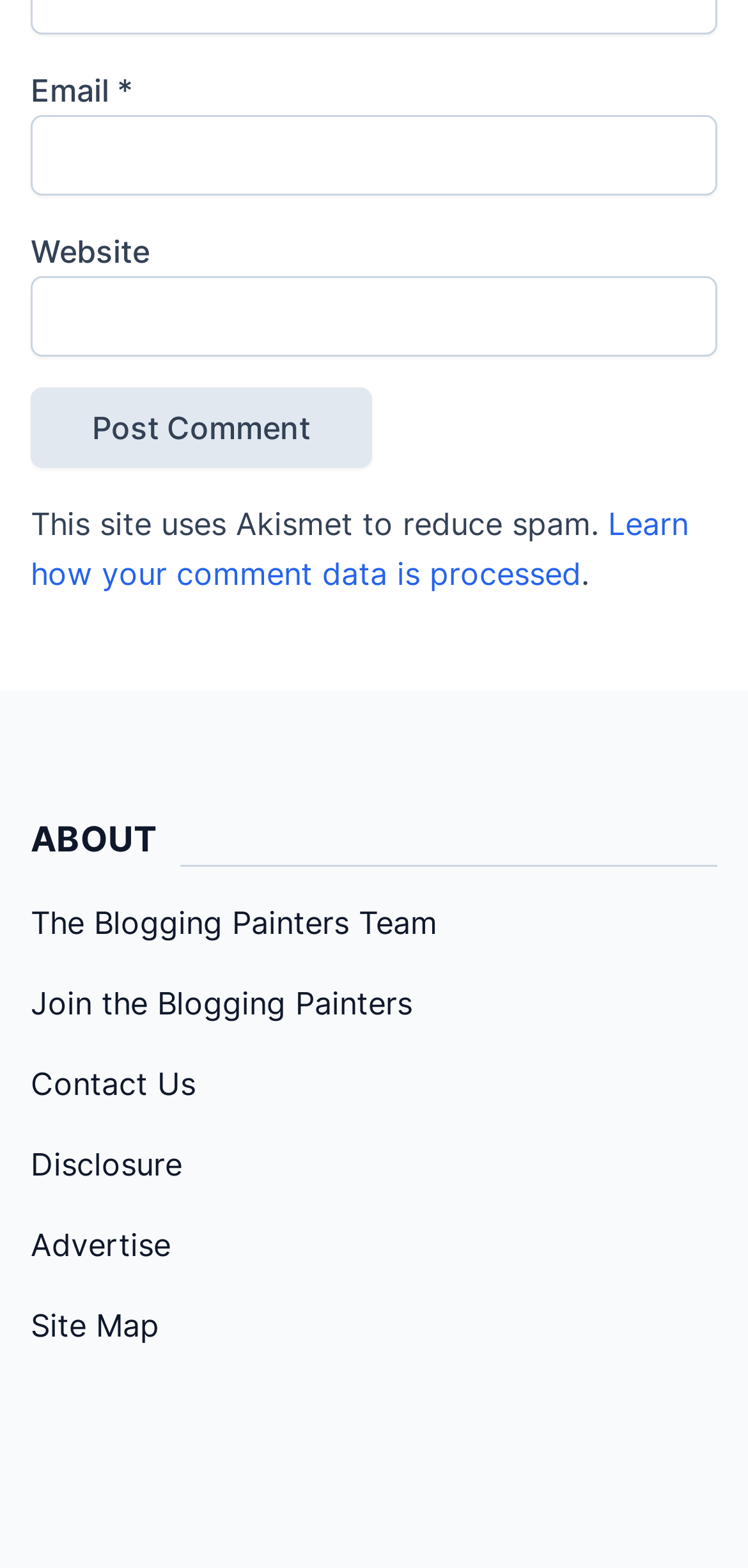Based on the element description: "The Blogging Painters Team", identify the bounding box coordinates for this UI element. The coordinates must be four float numbers between 0 and 1, listed as [left, top, right, bottom].

[0.041, 0.576, 0.585, 0.6]